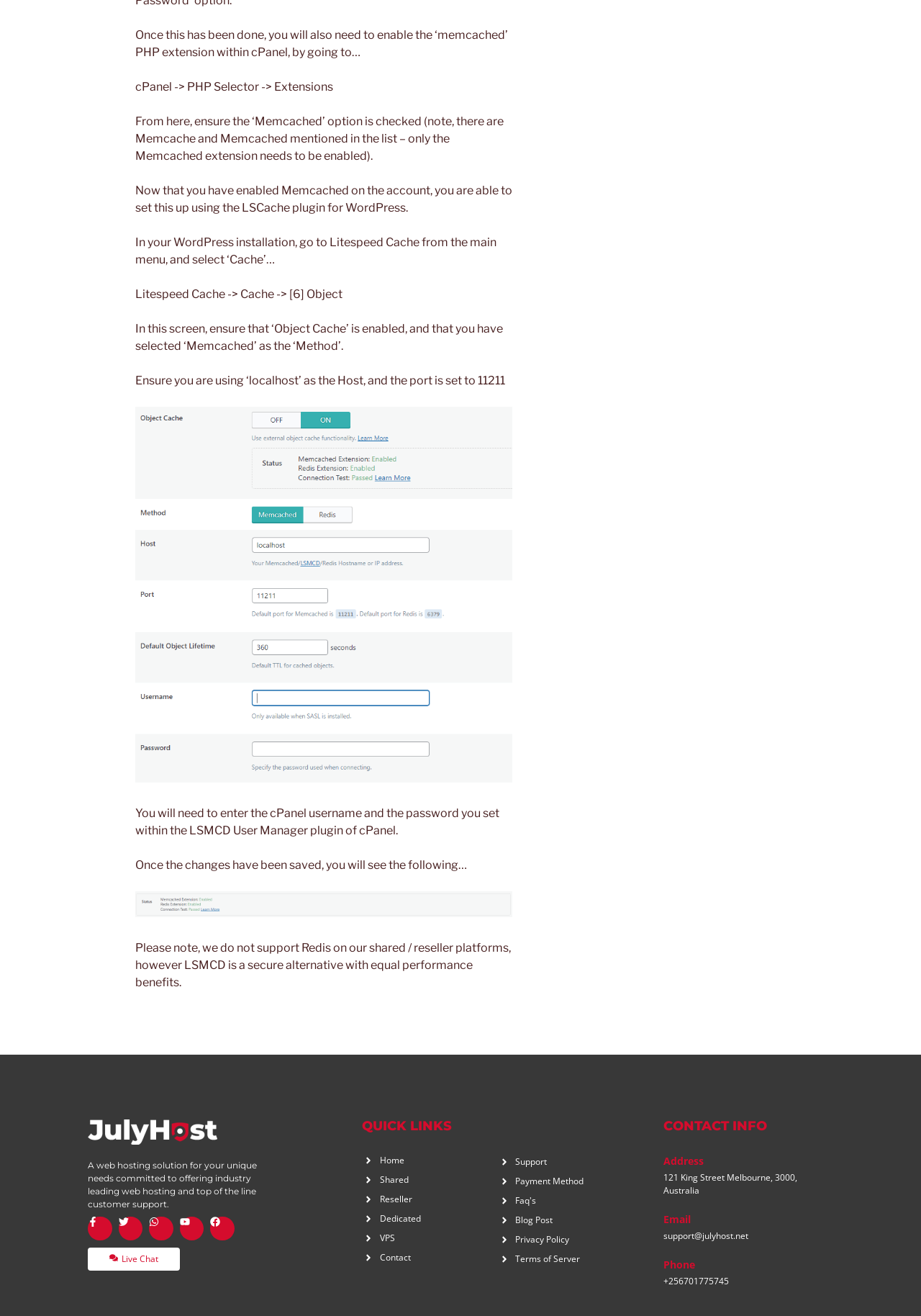Find the bounding box coordinates for the element described here: "Blog Post".

[0.542, 0.922, 0.72, 0.932]